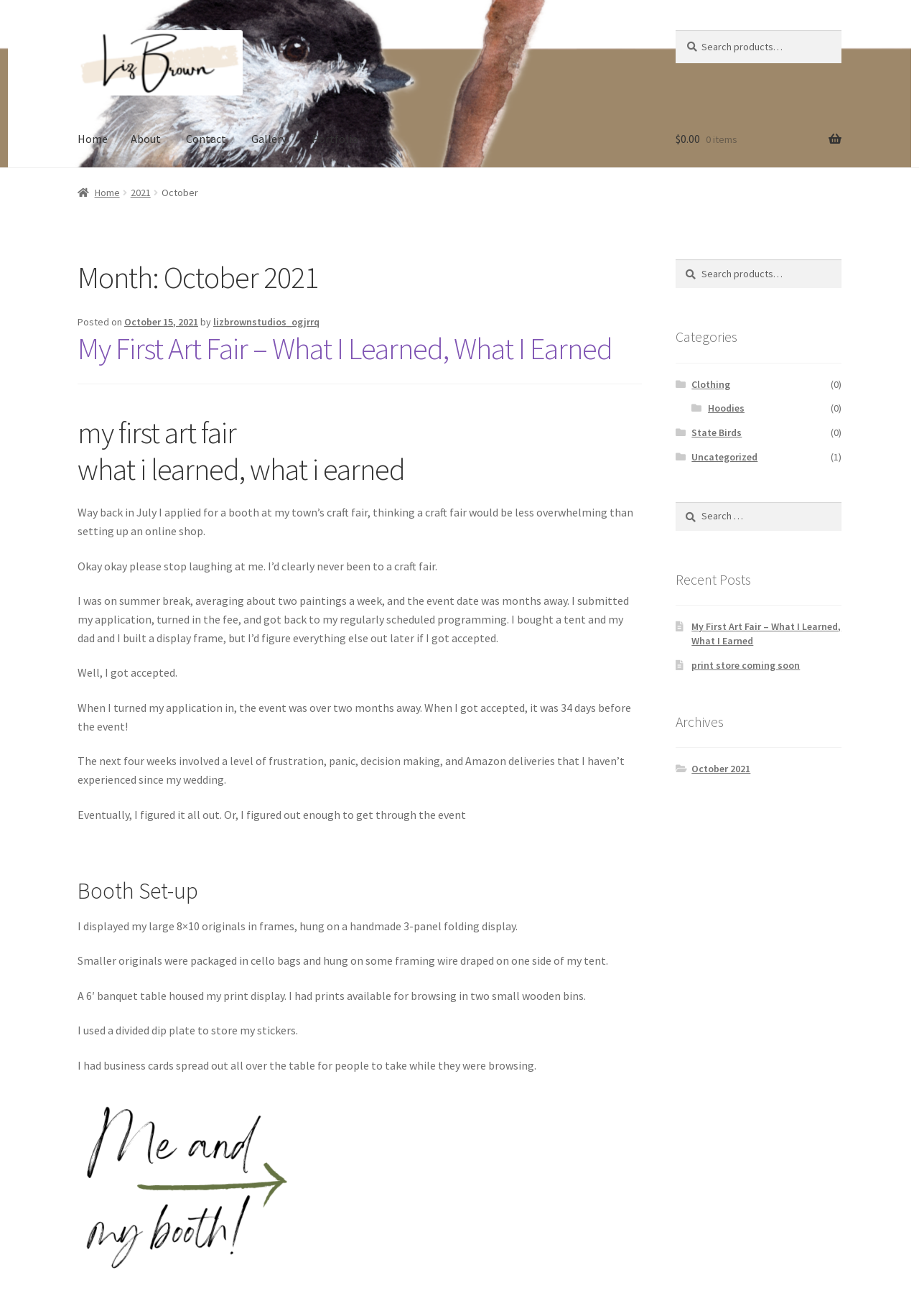Please identify the bounding box coordinates of the element's region that should be clicked to execute the following instruction: "Search for something in the search bar". The bounding box coordinates must be four float numbers between 0 and 1, i.e., [left, top, right, bottom].

[0.735, 0.197, 0.916, 0.219]